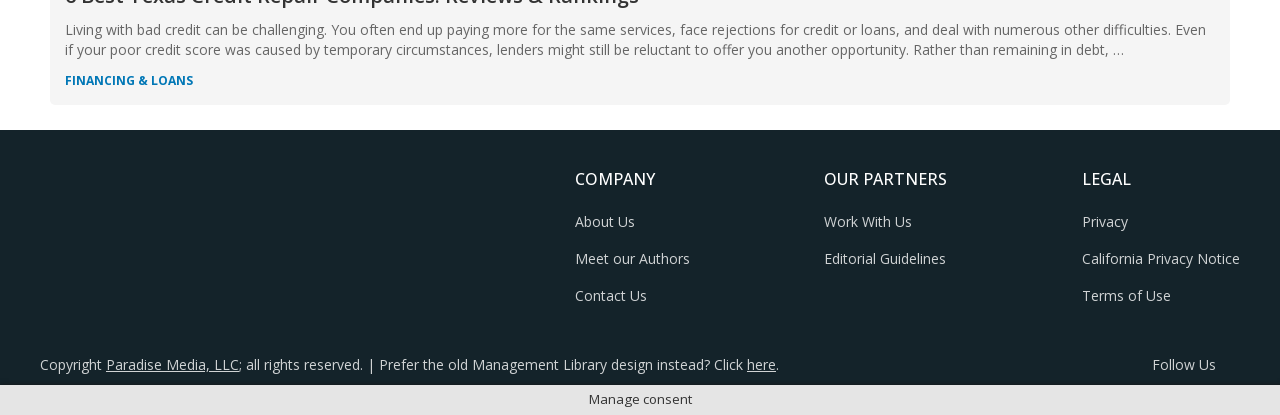What are the main sections of this webpage?
Based on the screenshot, respond with a single word or phrase.

Company, Our Partners, Legal